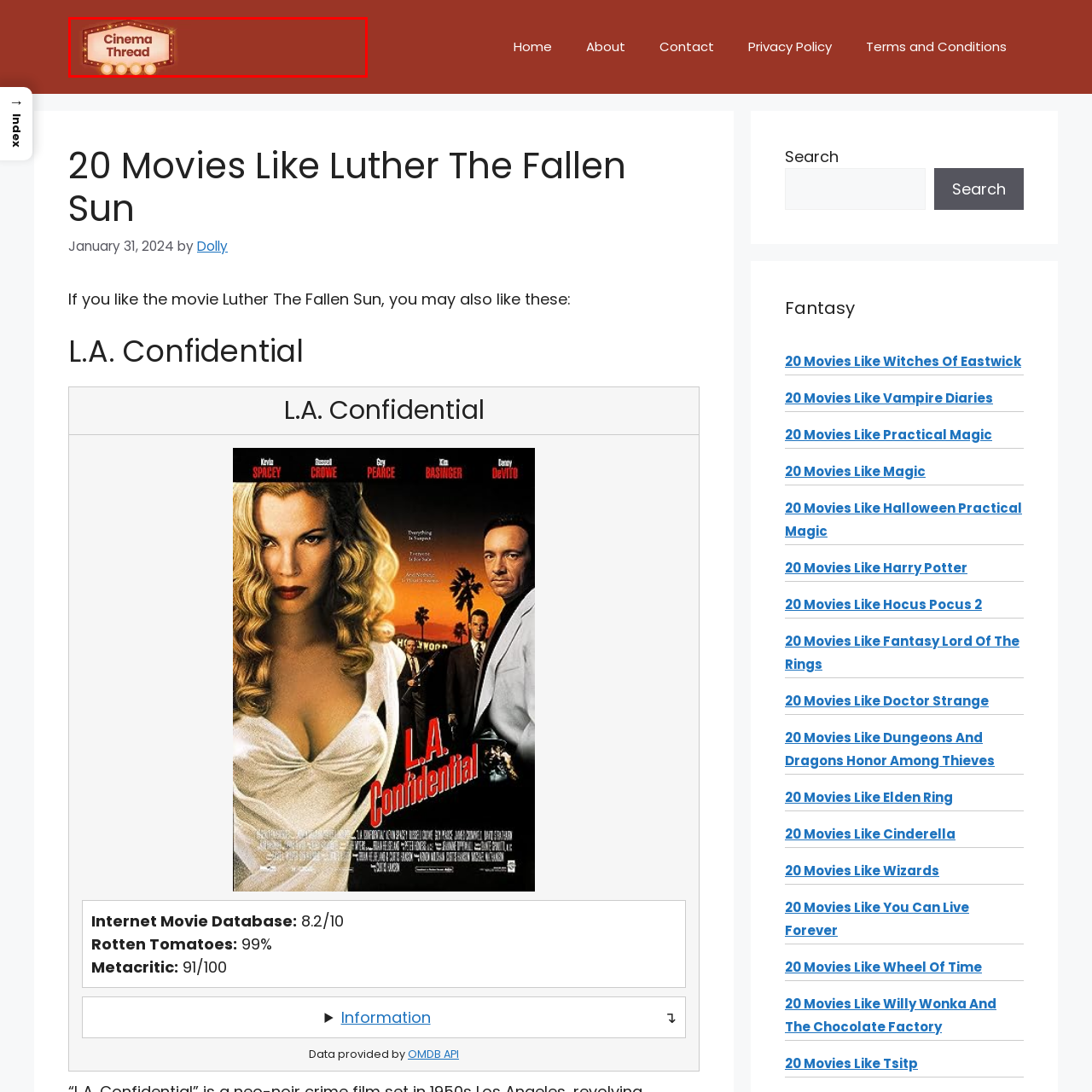Explain in detail what is depicted in the image enclosed by the red boundary.

The image features a vibrant and engaging banner for "Cinema Thread," meticulously designed with a retro aesthetic reminiscent of classic movie theater signage. The background is adorned in a warm reddish hue, setting a lively tone. At the center, the text "Cinema Thread" is prominently displayed in a striking style, framed by a marquee-like design that includes decorative lights, evoking the charm of old-school cinema. This banner serves as a captivating visual introduction to the website associated with movie recommendations, particularly showcasing films similar to "Luther: The Fallen Sun."